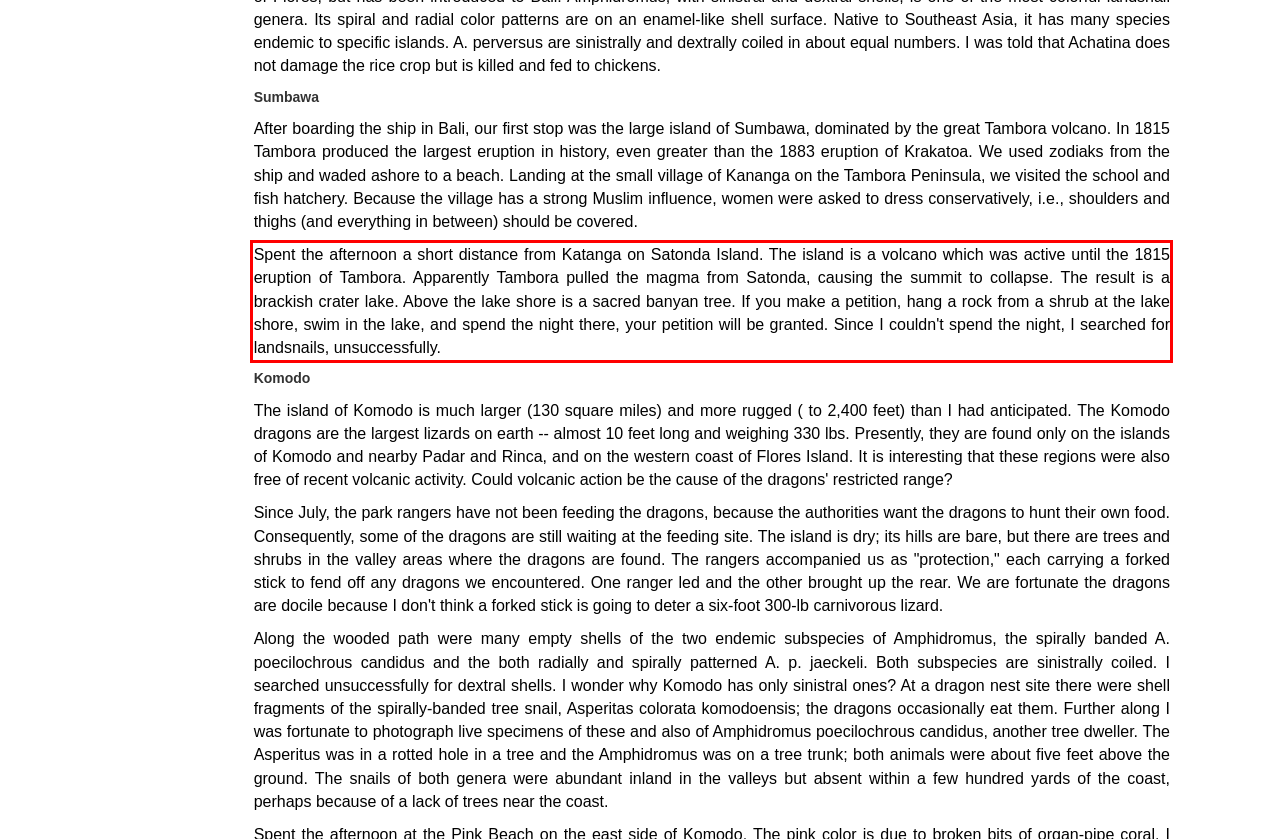You have a screenshot of a webpage with a UI element highlighted by a red bounding box. Use OCR to obtain the text within this highlighted area.

Spent the afternoon a short distance from Katanga on Satonda Island. The island is a volcano which was active until the 1815 eruption of Tambora. Apparently Tambora pulled the magma from Satonda, causing the summit to collapse. The result is a brackish crater lake. Above the lake shore is a sacred banyan tree. If you make a petition, hang a rock from a shrub at the lake shore, swim in the lake, and spend the night there, your petition will be granted. Since I couldn't spend the night, I searched for landsnails, unsuccessfully.